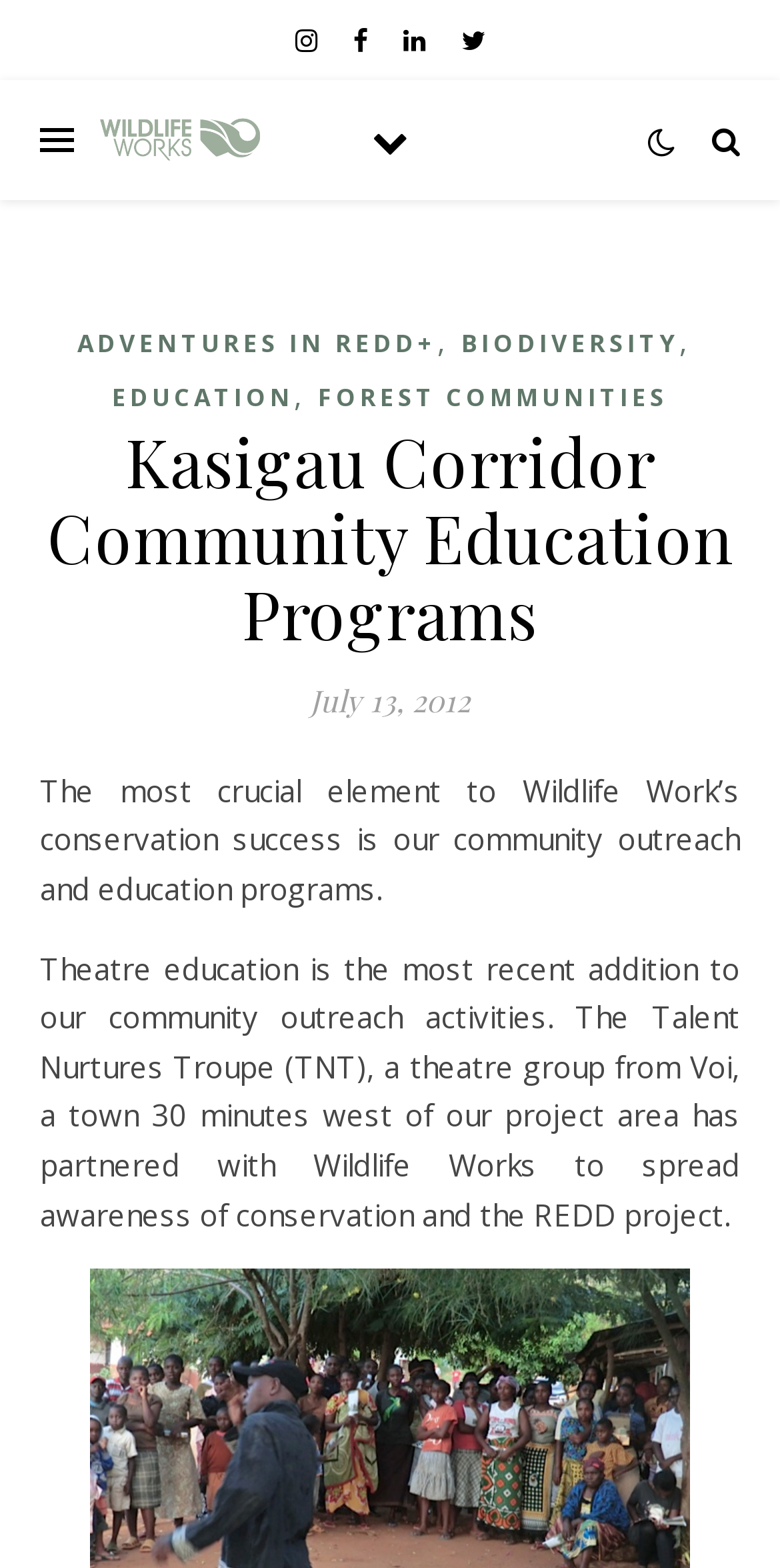Answer in one word or a short phrase: 
What is the purpose of the theatre group's partnership with Wildlife Works?

To spread awareness of conservation and the REDD project